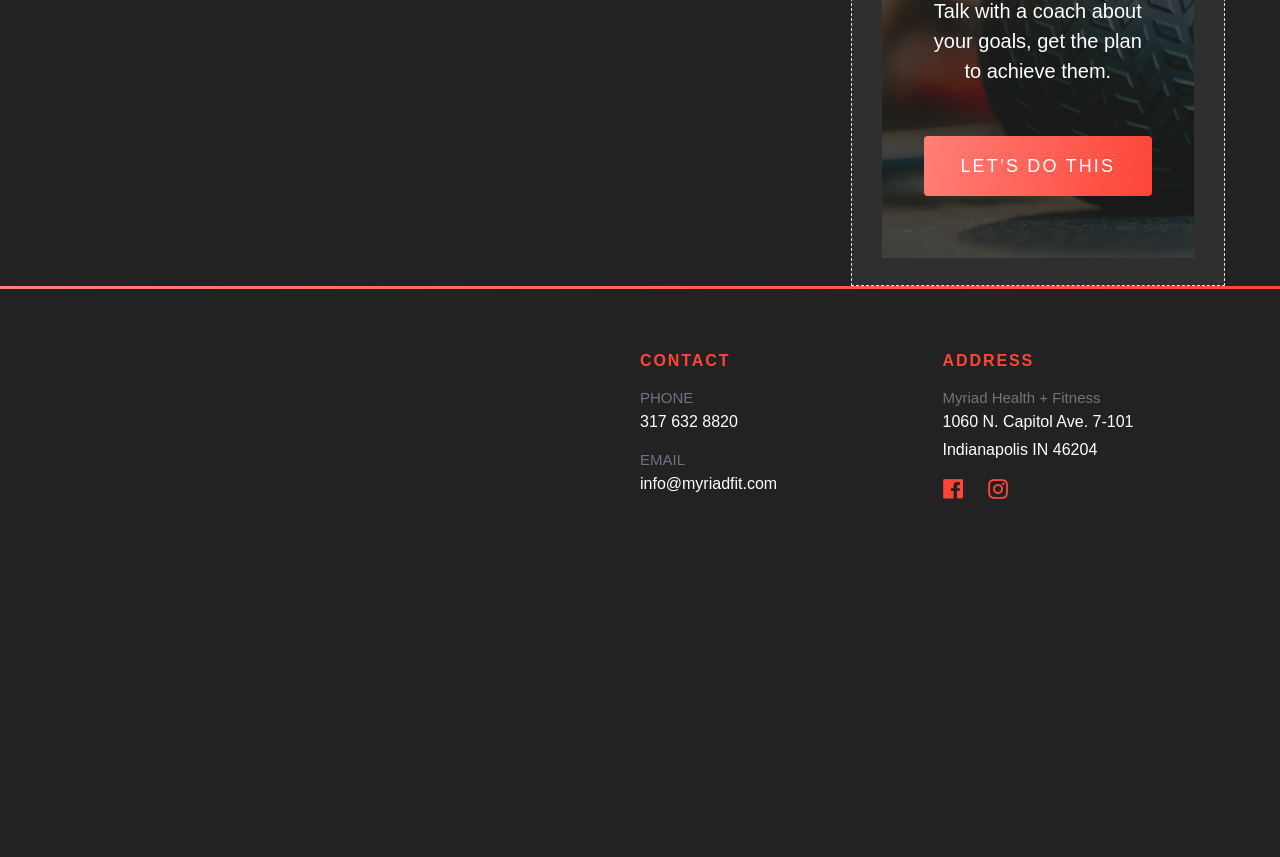With reference to the image, please provide a detailed answer to the following question: What is the email address to contact?

The email address to contact is info@myriadfit.com, which is provided in the 'CONTACT' section of the footer, under the 'EMAIL' heading.